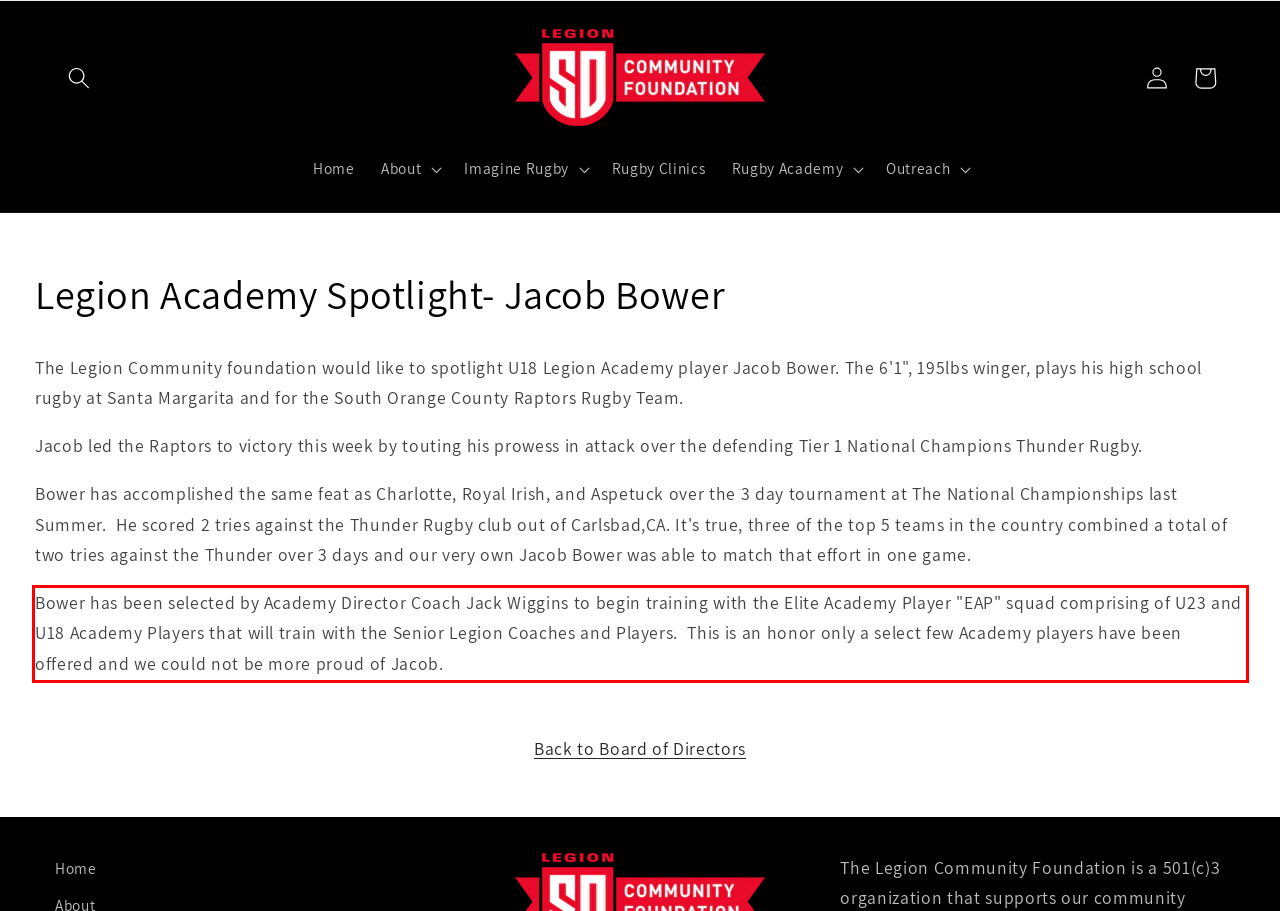Using the provided webpage screenshot, recognize the text content in the area marked by the red bounding box.

Bower has been selected by Academy Director Coach Jack Wiggins to begin training with the Elite Academy Player "EAP" squad comprising of U23 and U18 Academy Players that will train with the Senior Legion Coaches and Players. This is an honor only a select few Academy players have been offered and we could not be more proud of Jacob.